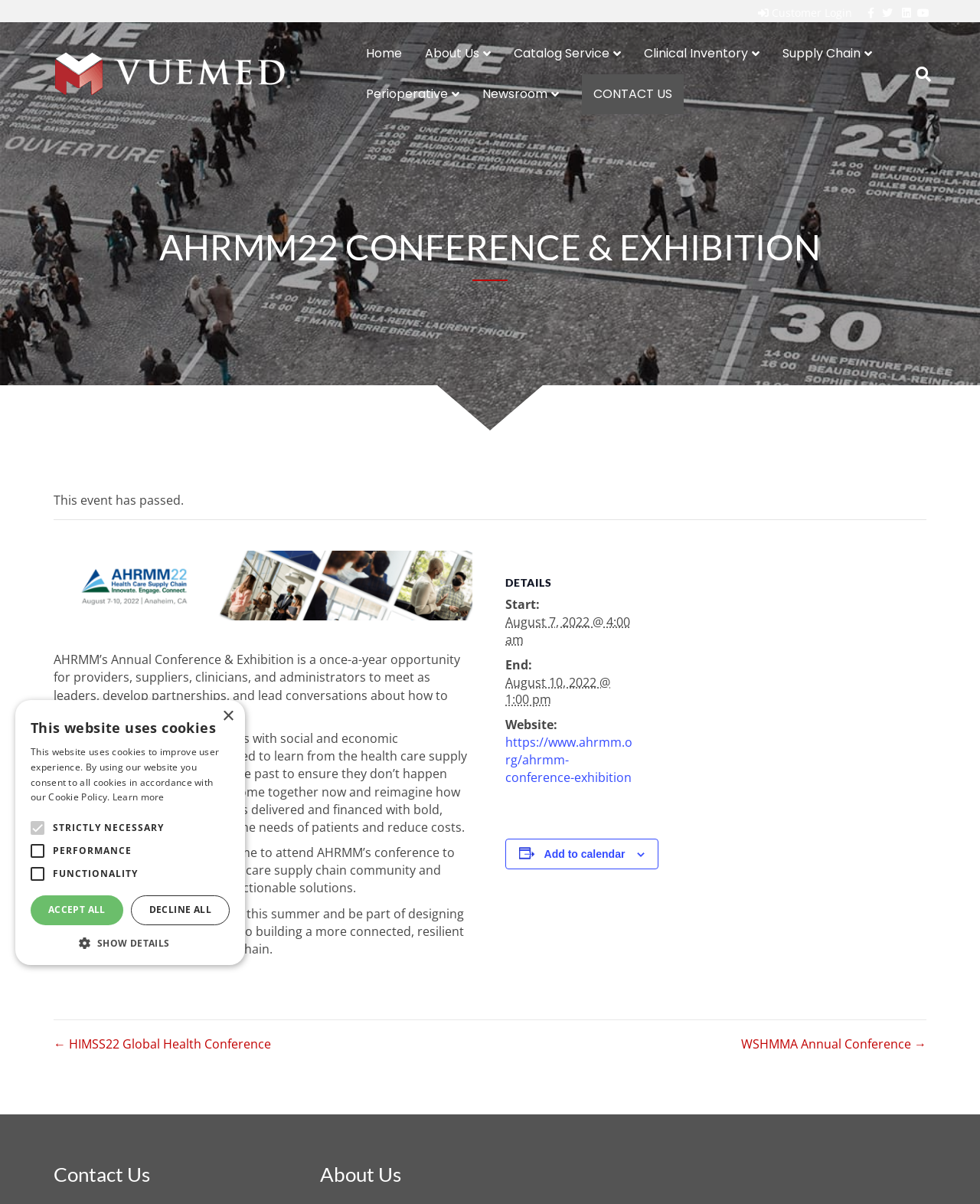Please answer the following question using a single word or phrase: 
What is the event name?

AHRMM22 CONFERENCE & EXHIBITION